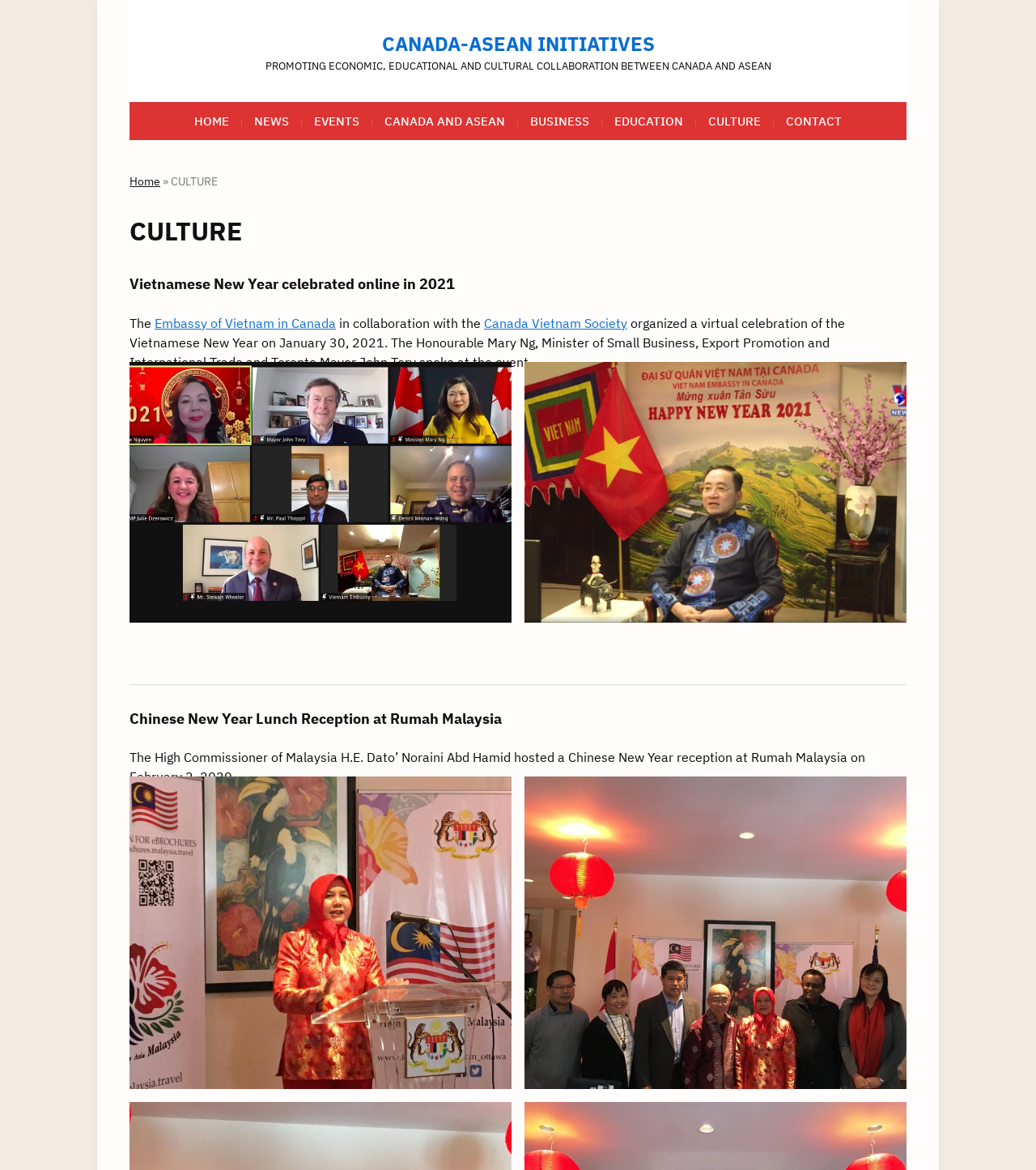Locate the bounding box coordinates of the element that needs to be clicked to carry out the instruction: "Click on the 'Embassy of Vietnam in Canada' link". The coordinates should be given as four float numbers ranging from 0 to 1, i.e., [left, top, right, bottom].

[0.149, 0.269, 0.324, 0.283]